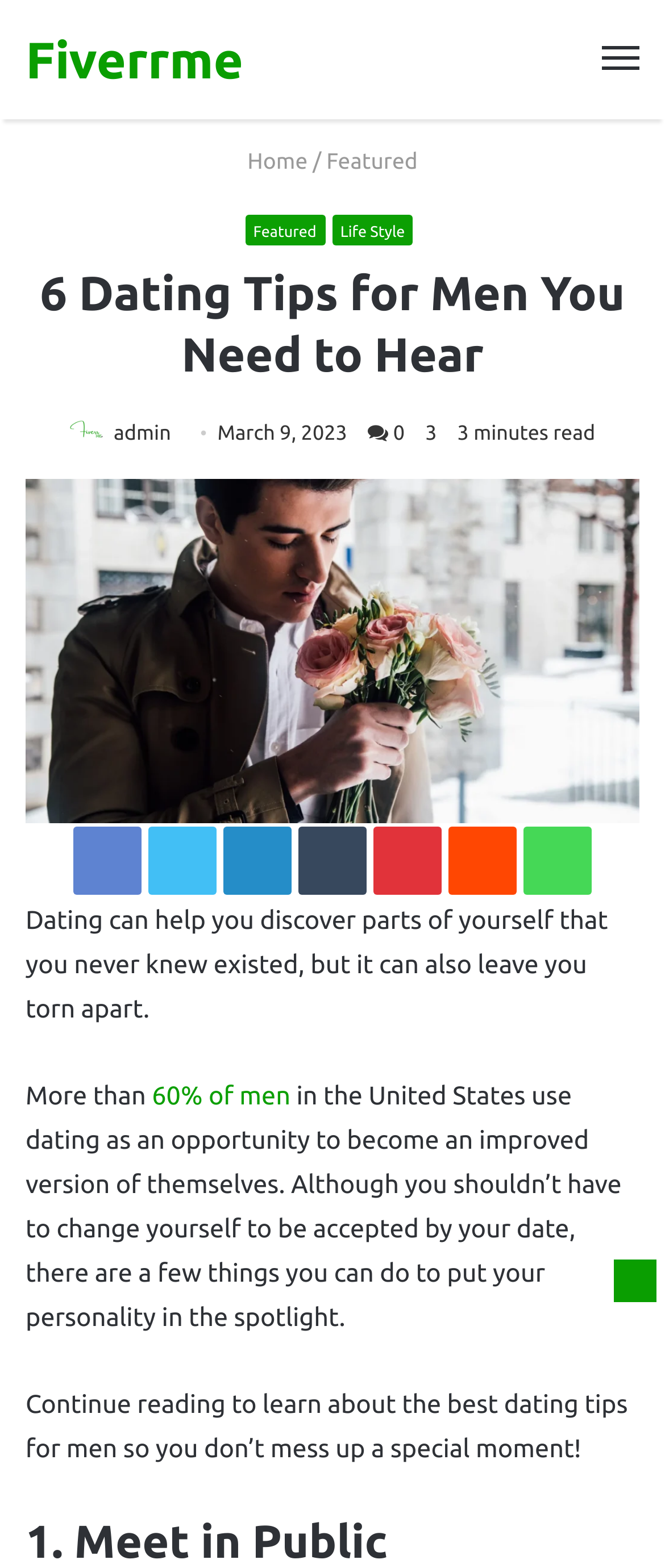Using the information shown in the image, answer the question with as much detail as possible: What is the purpose of the social media links at the bottom of the article?

The social media links at the bottom of the article, including Facebook, Twitter, LinkedIn, and others, are likely provided to allow readers to share the article on their social media platforms.